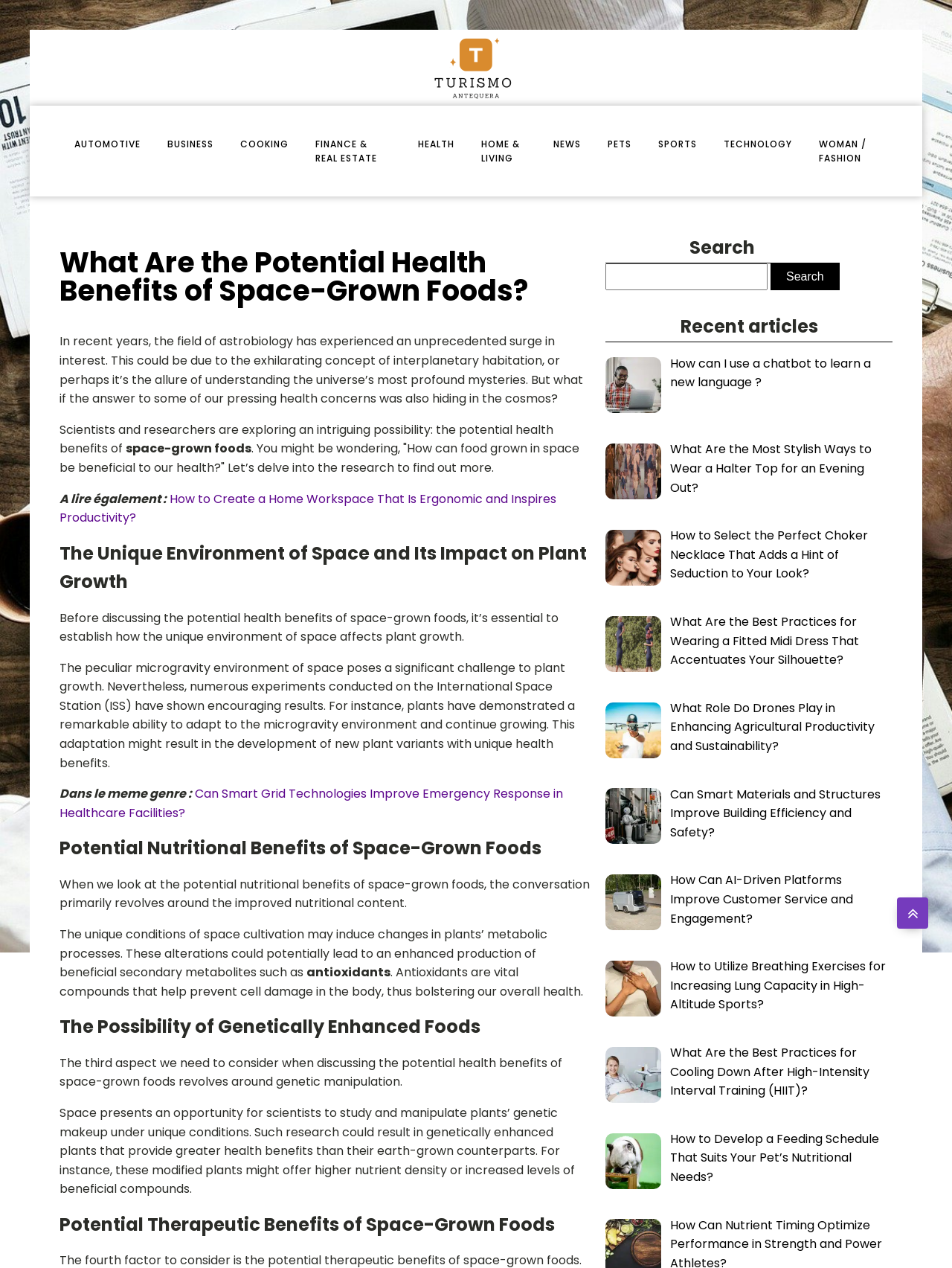Please find and report the bounding box coordinates of the element to click in order to perform the following action: "Check the recent article 'How can I use a chatbot to learn a new language?'". The coordinates should be expressed as four float numbers between 0 and 1, in the format [left, top, right, bottom].

[0.704, 0.28, 0.915, 0.308]